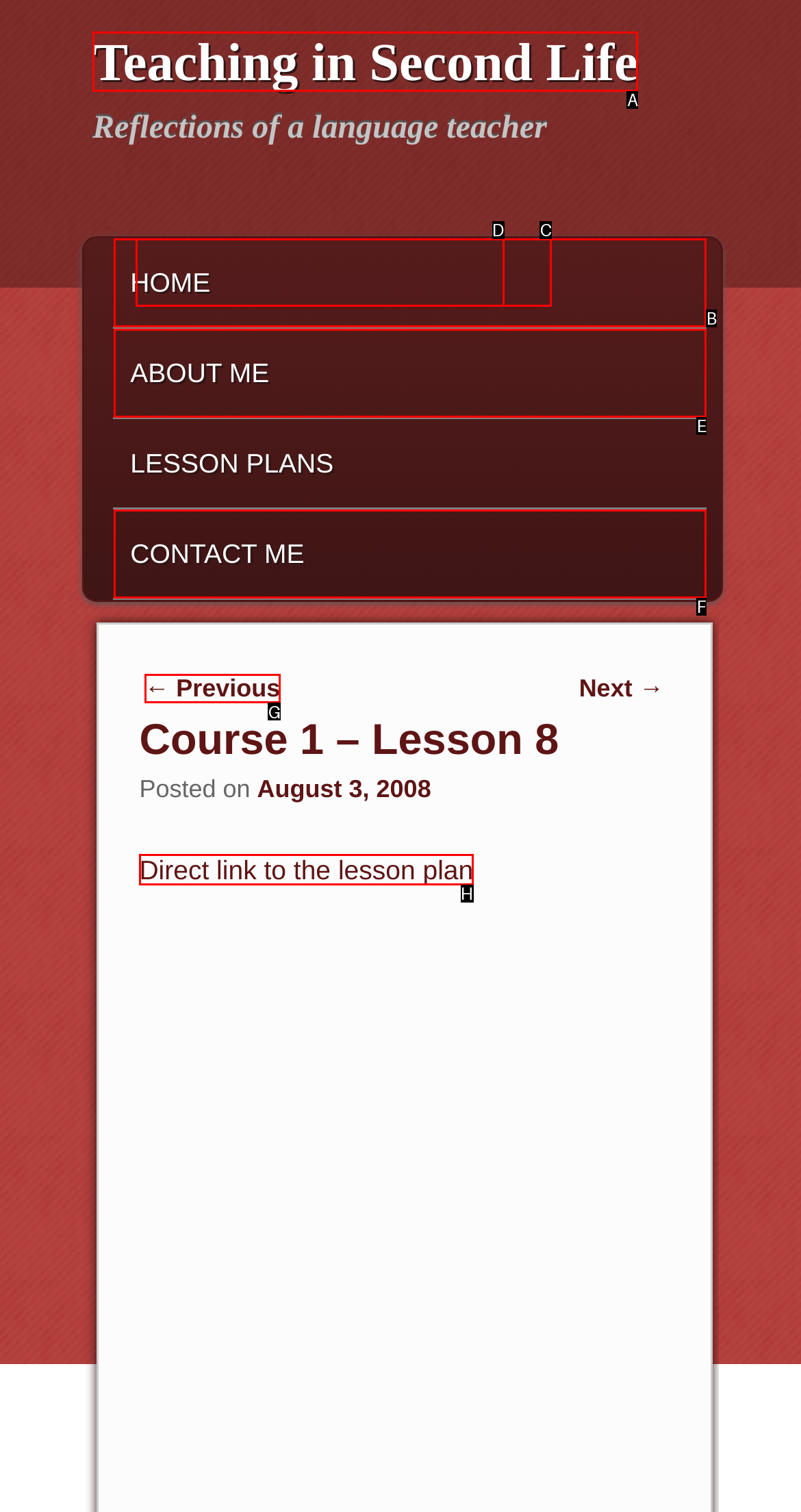Select the appropriate bounding box to fulfill the task: view previous lesson Respond with the corresponding letter from the choices provided.

G